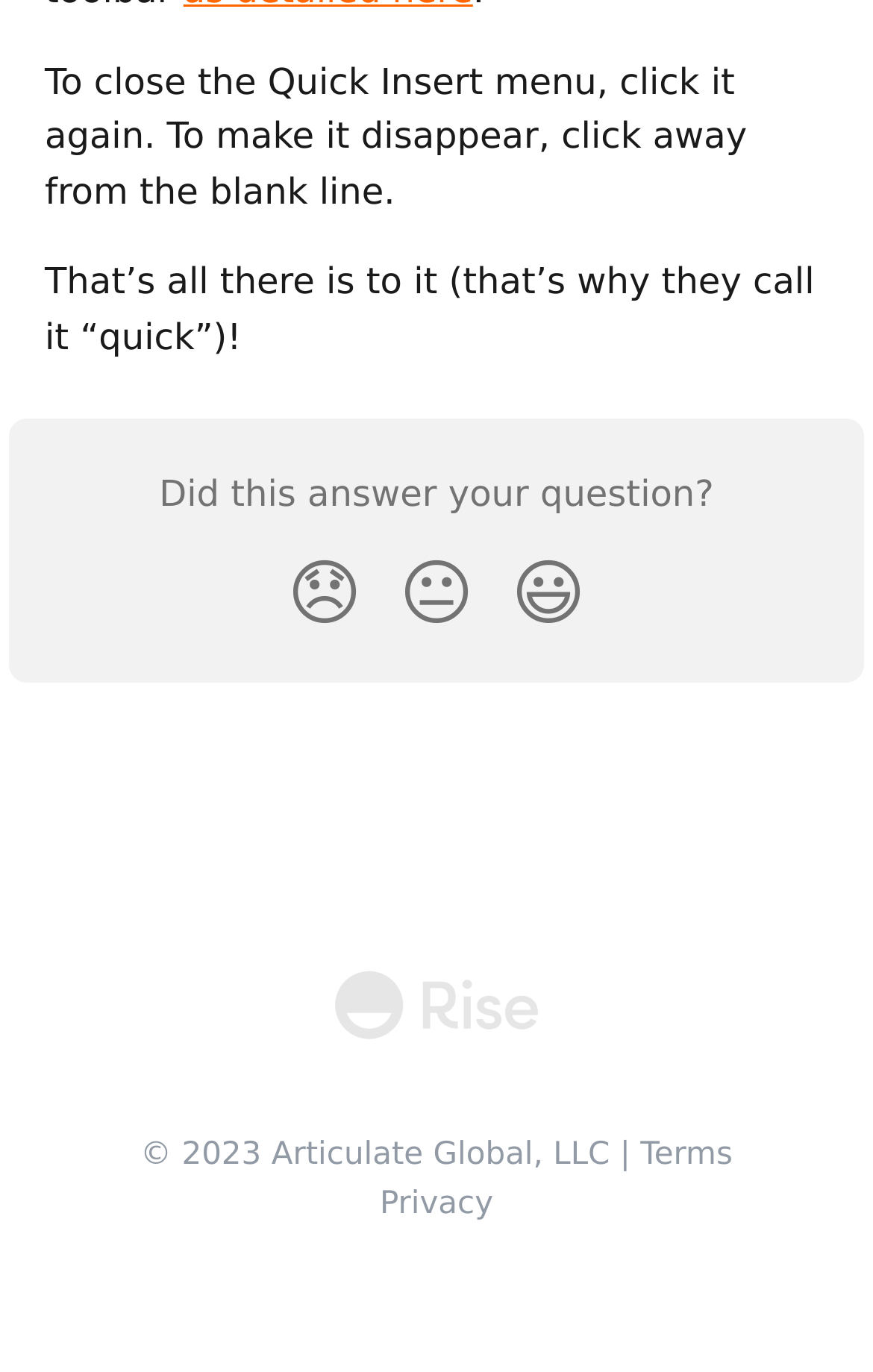What is the emoji of the 'Smiley Reaction' button?
Look at the screenshot and give a one-word or phrase answer.

😃